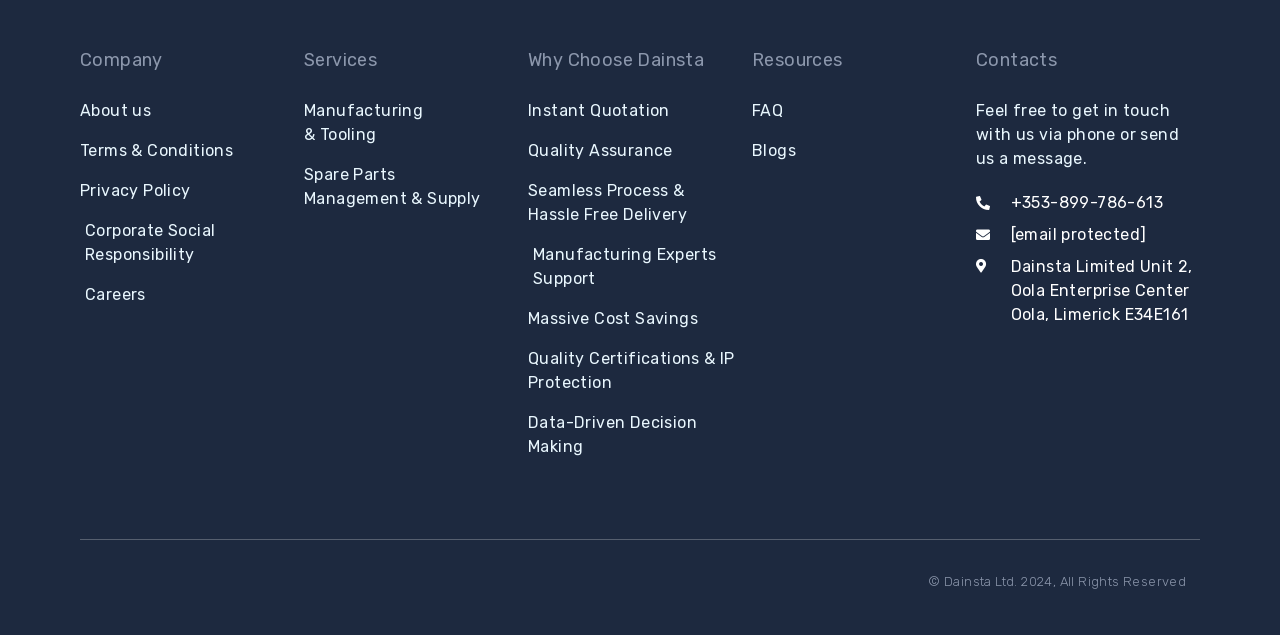What is the company name?
Based on the screenshot, respond with a single word or phrase.

Dainsta